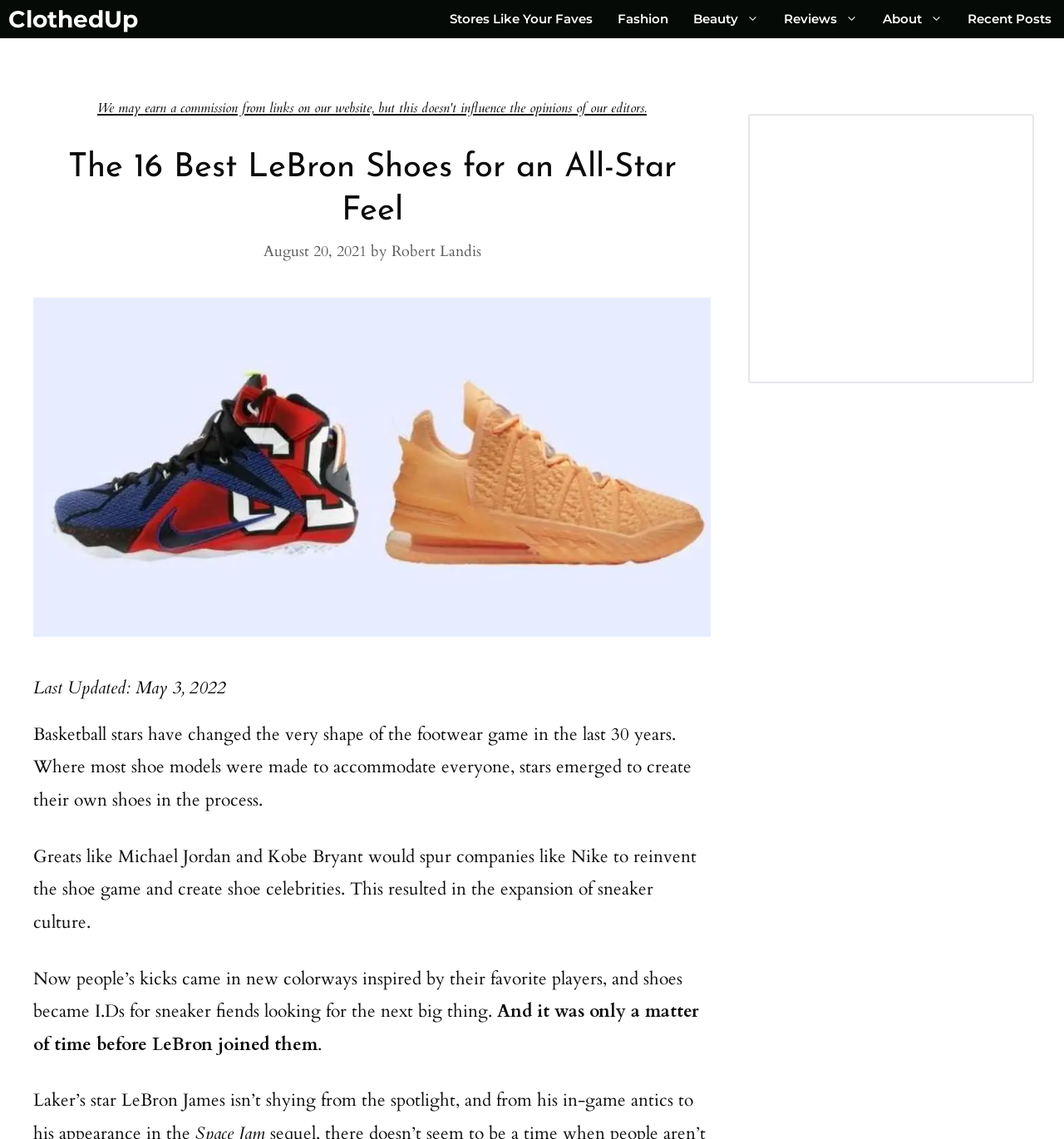Please examine the image and answer the question with a detailed explanation:
What is the name of the author of this article?

I found the answer by looking at the header section of the webpage, where the author's name is mentioned as 'by Robert Landis'.